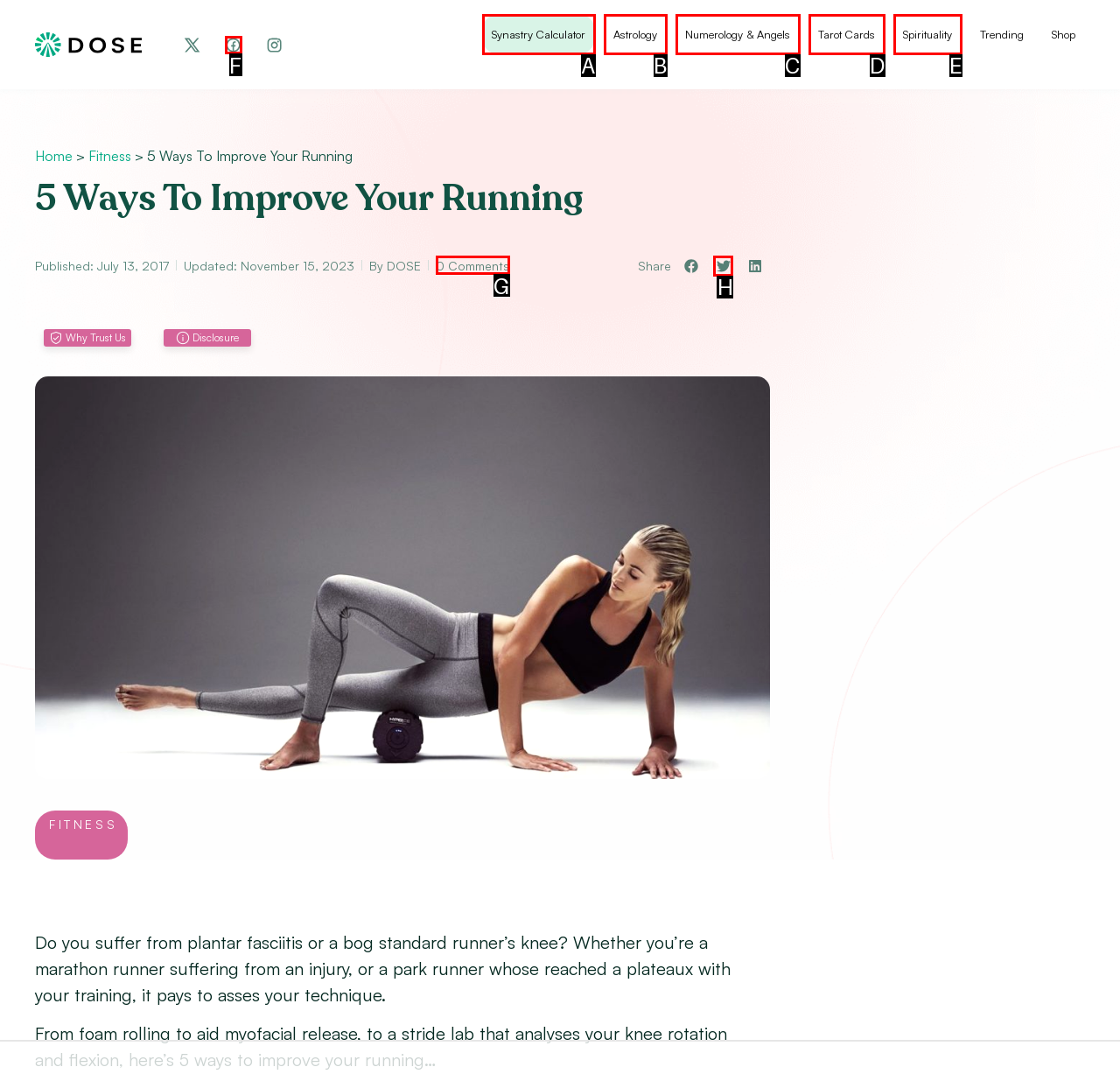Tell me which one HTML element you should click to complete the following task: Click the Facebook Icon
Answer with the option's letter from the given choices directly.

F